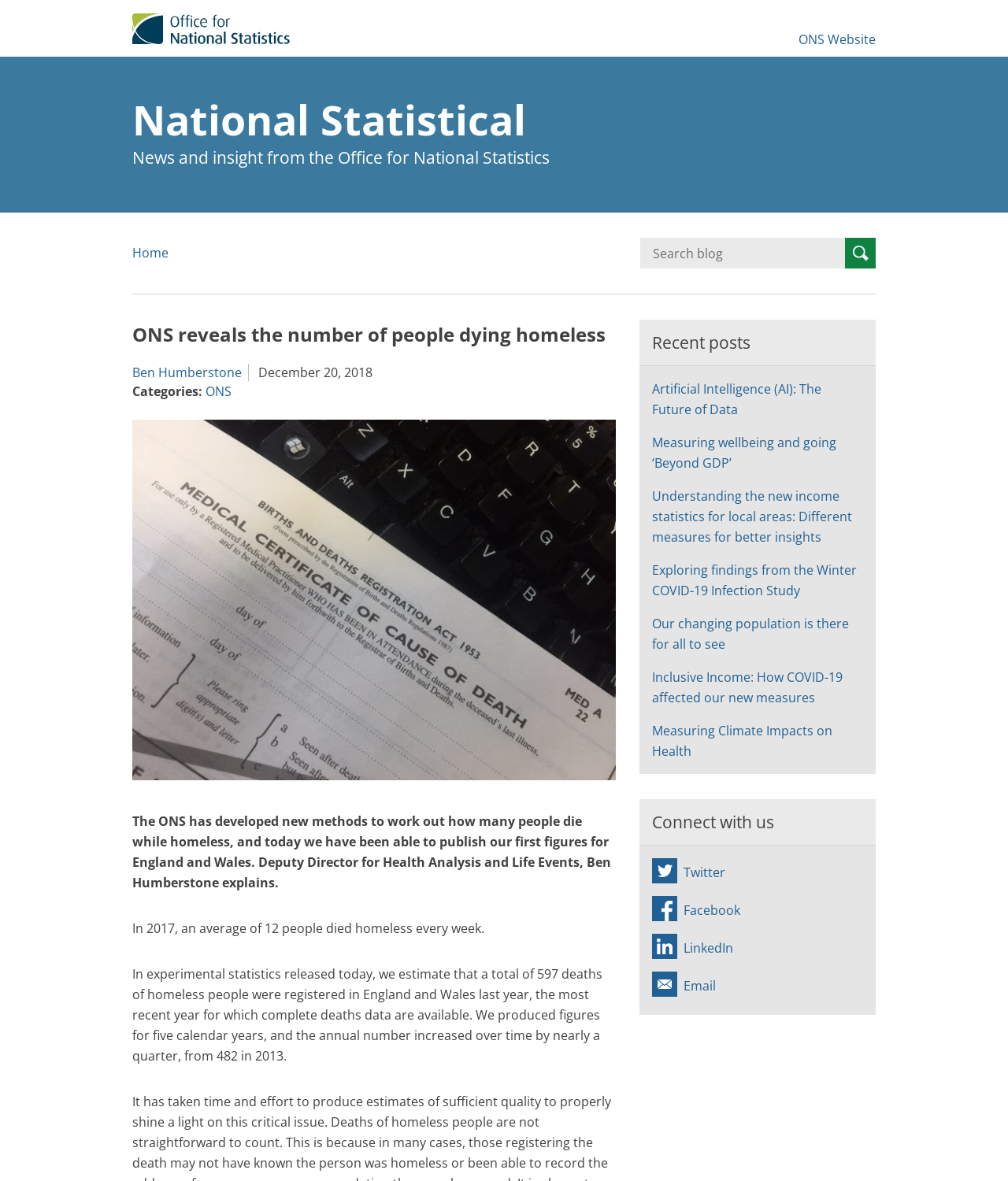Please identify the coordinates of the bounding box that should be clicked to fulfill this instruction: "Connect with us".

[0.635, 0.677, 0.869, 0.716]